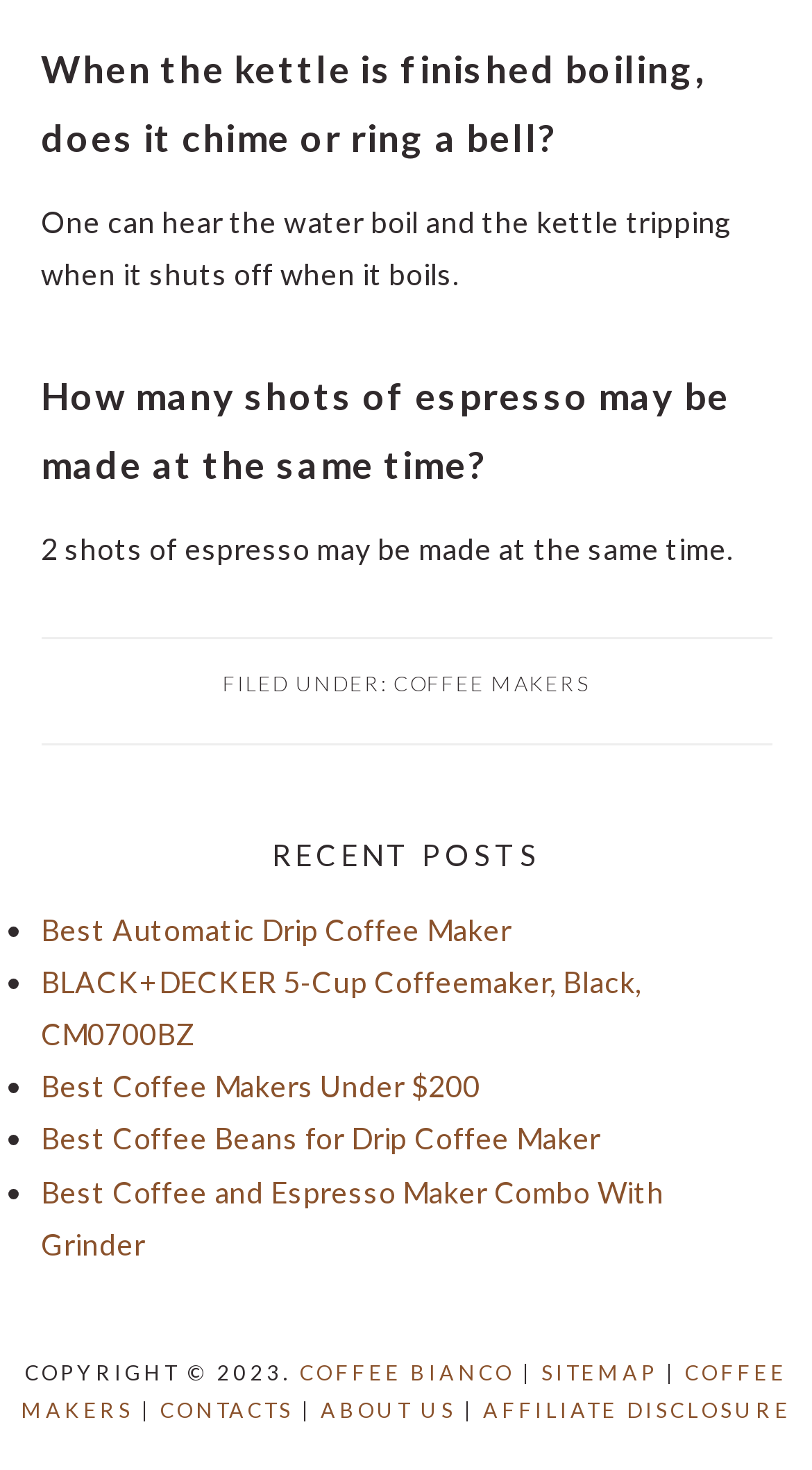What is the copyright year of the webpage?
Carefully examine the image and provide a detailed answer to the question.

The webpage contains a footer section with a copyright notice 'COPYRIGHT © 2023.' which indicates that the copyright year of the webpage is 2023.